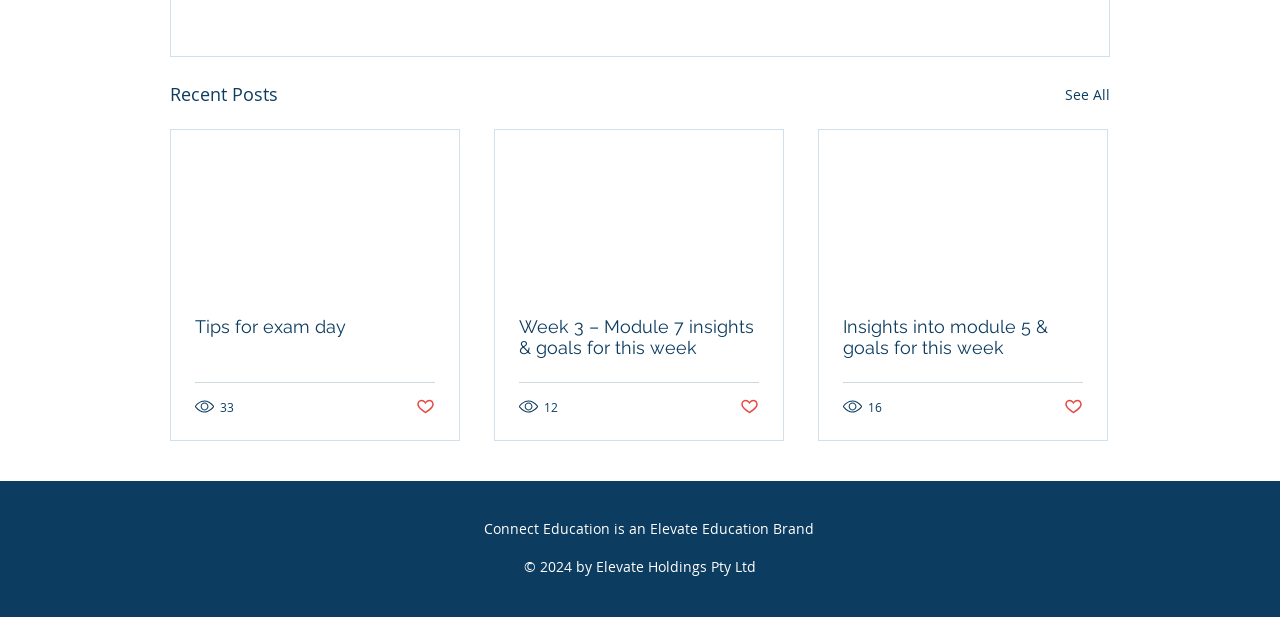Identify the bounding box of the HTML element described here: "Tips for exam day". Provide the coordinates as four float numbers between 0 and 1: [left, top, right, bottom].

[0.152, 0.511, 0.34, 0.545]